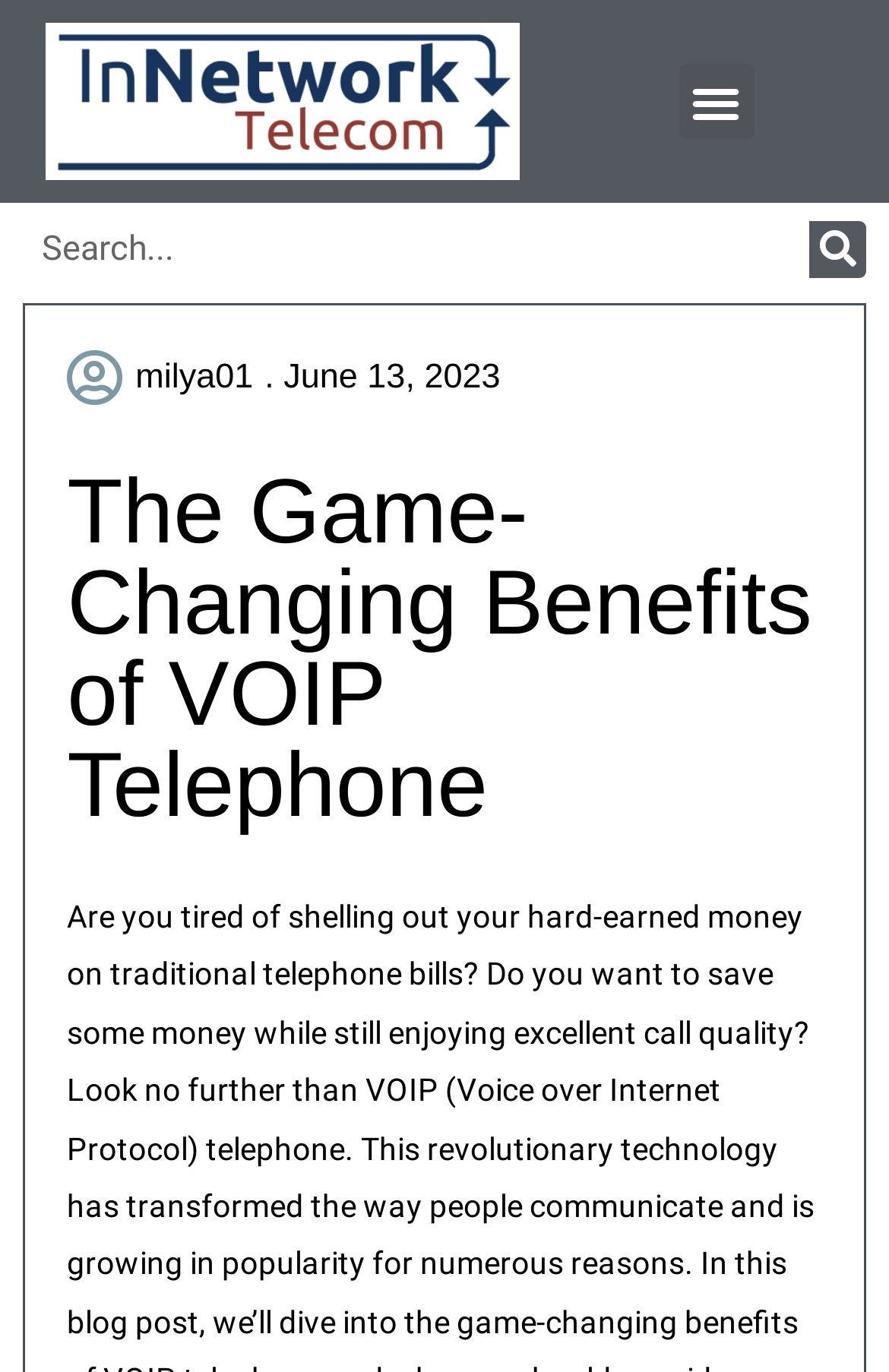What is the purpose of the button with the text 'Menu Toggle'?
Kindly offer a detailed explanation using the data available in the image.

I inferred the purpose of the button by its text 'Menu Toggle' and its expanded state being False, which suggests that it is used to toggle the menu on and off.